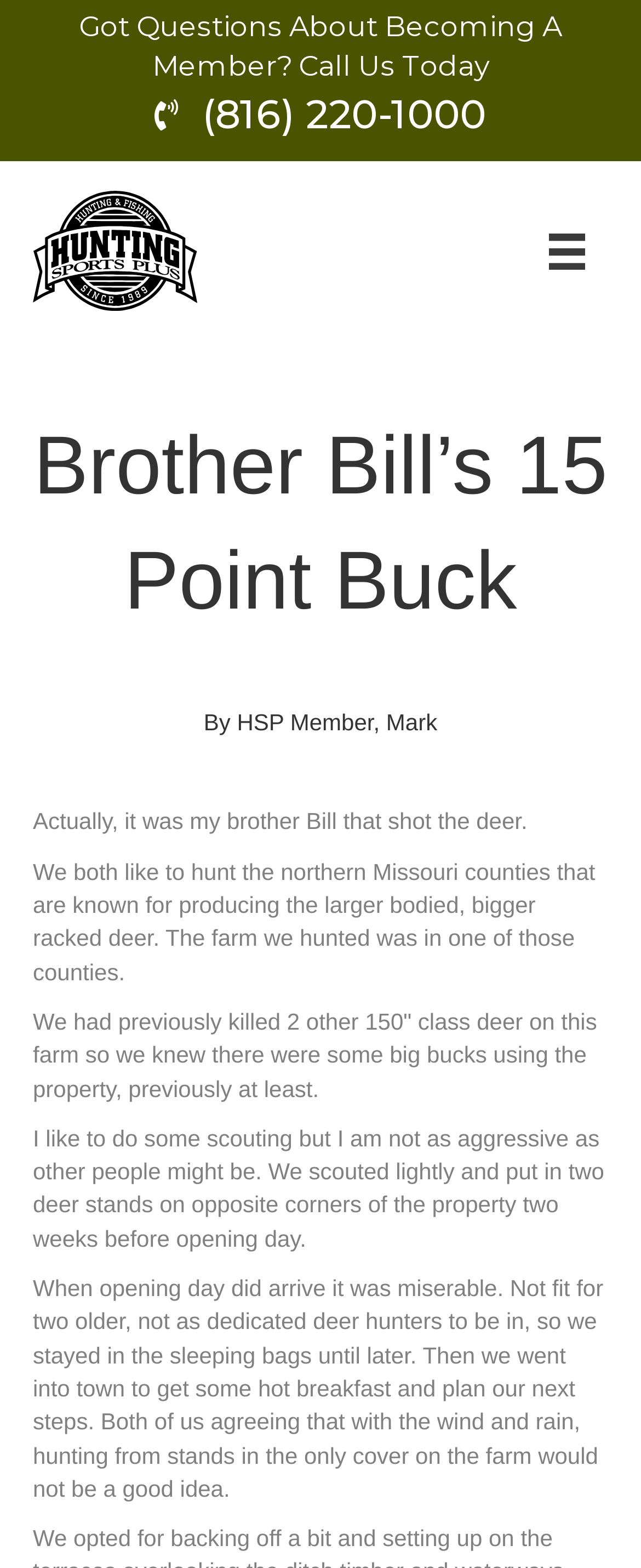Give a succinct answer to this question in a single word or phrase: 
What is the name of the person who wrote the hunting story?

Mark